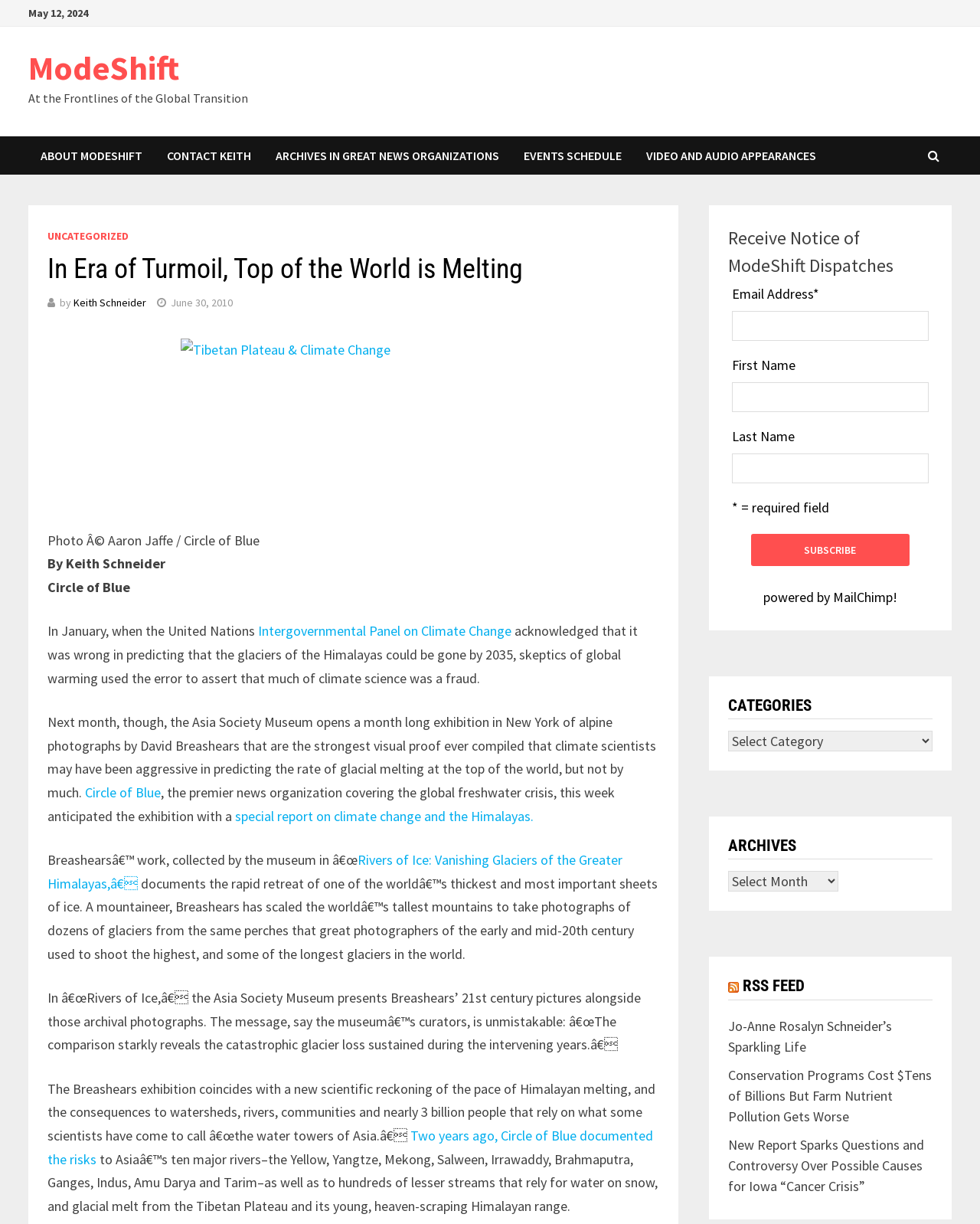Locate the coordinates of the bounding box for the clickable region that fulfills this instruction: "Visit the ABOUT MODESHIFT page".

[0.029, 0.111, 0.157, 0.143]